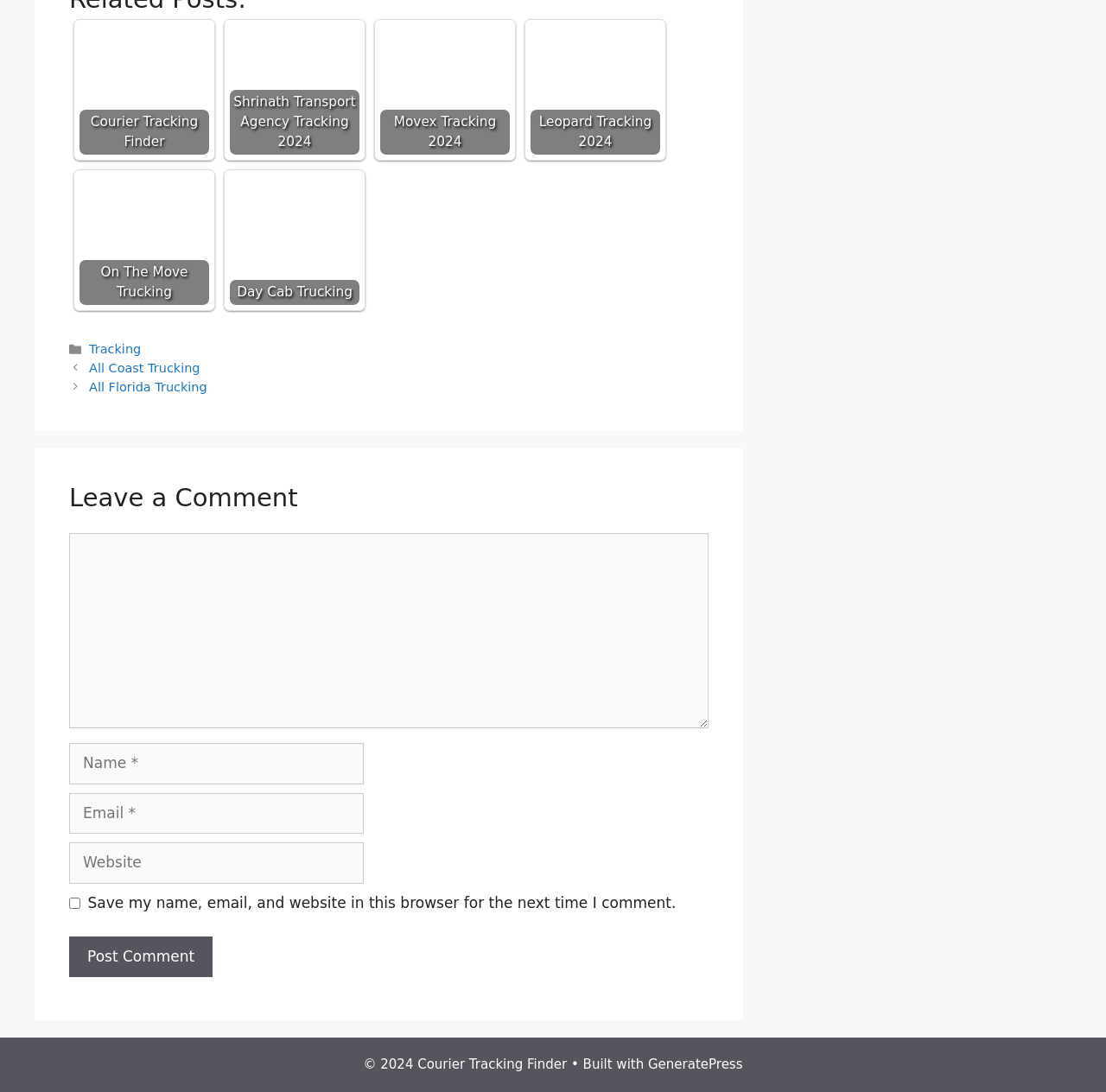Can you pinpoint the bounding box coordinates for the clickable element required for this instruction: "Visit Shrinath Transport Agency Tracking 2024"? The coordinates should be four float numbers between 0 and 1, i.e., [left, top, right, bottom].

[0.208, 0.023, 0.325, 0.142]